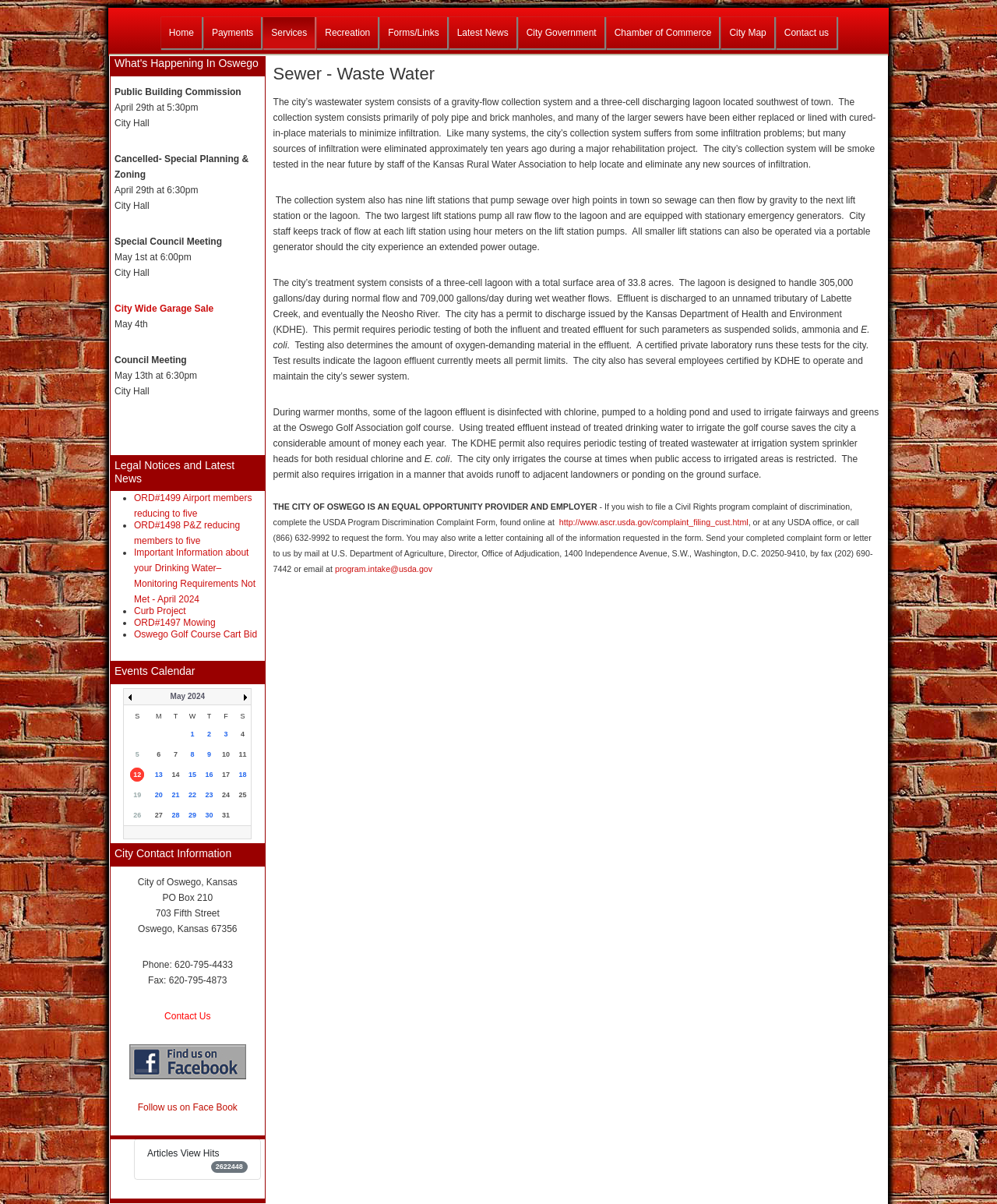Reply to the question below using a single word or brief phrase:
What is the date of the Special Council Meeting?

May 1st at 6:00pm